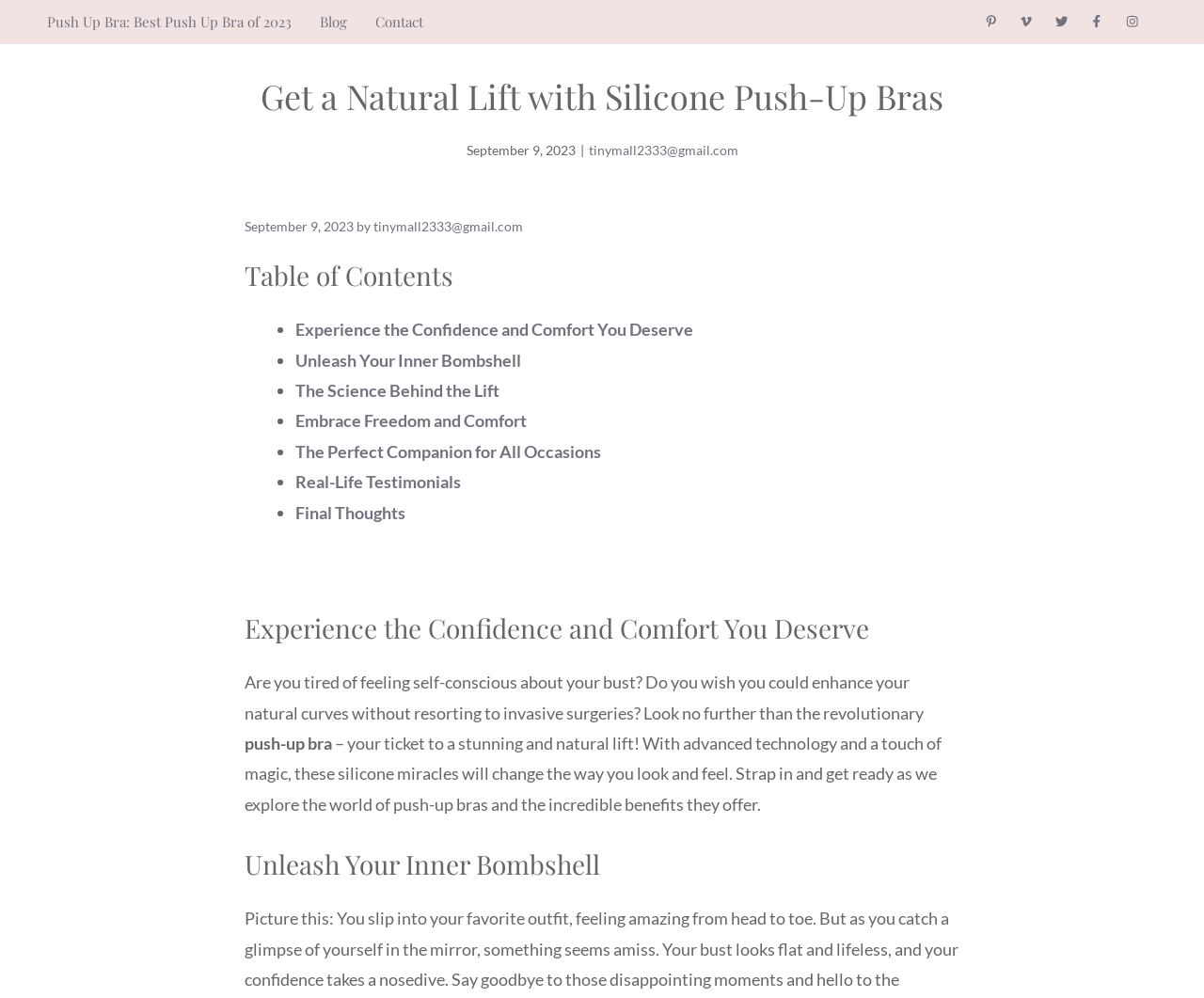Provide the bounding box coordinates of the section that needs to be clicked to accomplish the following instruction: "Click on the 'tinymall2333@gmail.com' email link."

[0.489, 0.143, 0.613, 0.159]